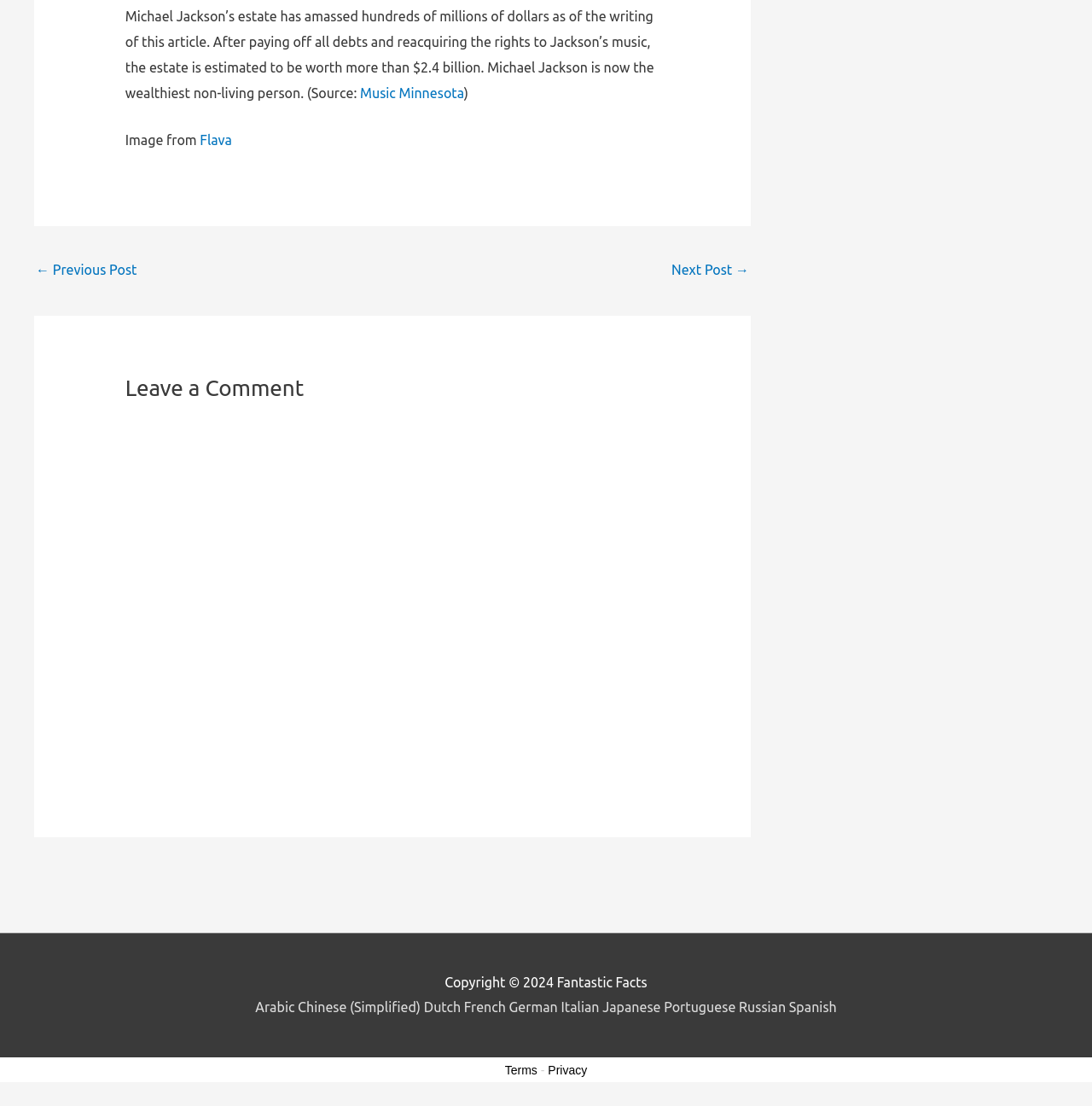Find the bounding box coordinates for the element that must be clicked to complete the instruction: "View the 'Terms' page". The coordinates should be four float numbers between 0 and 1, indicated as [left, top, right, bottom].

[0.462, 0.961, 0.492, 0.973]